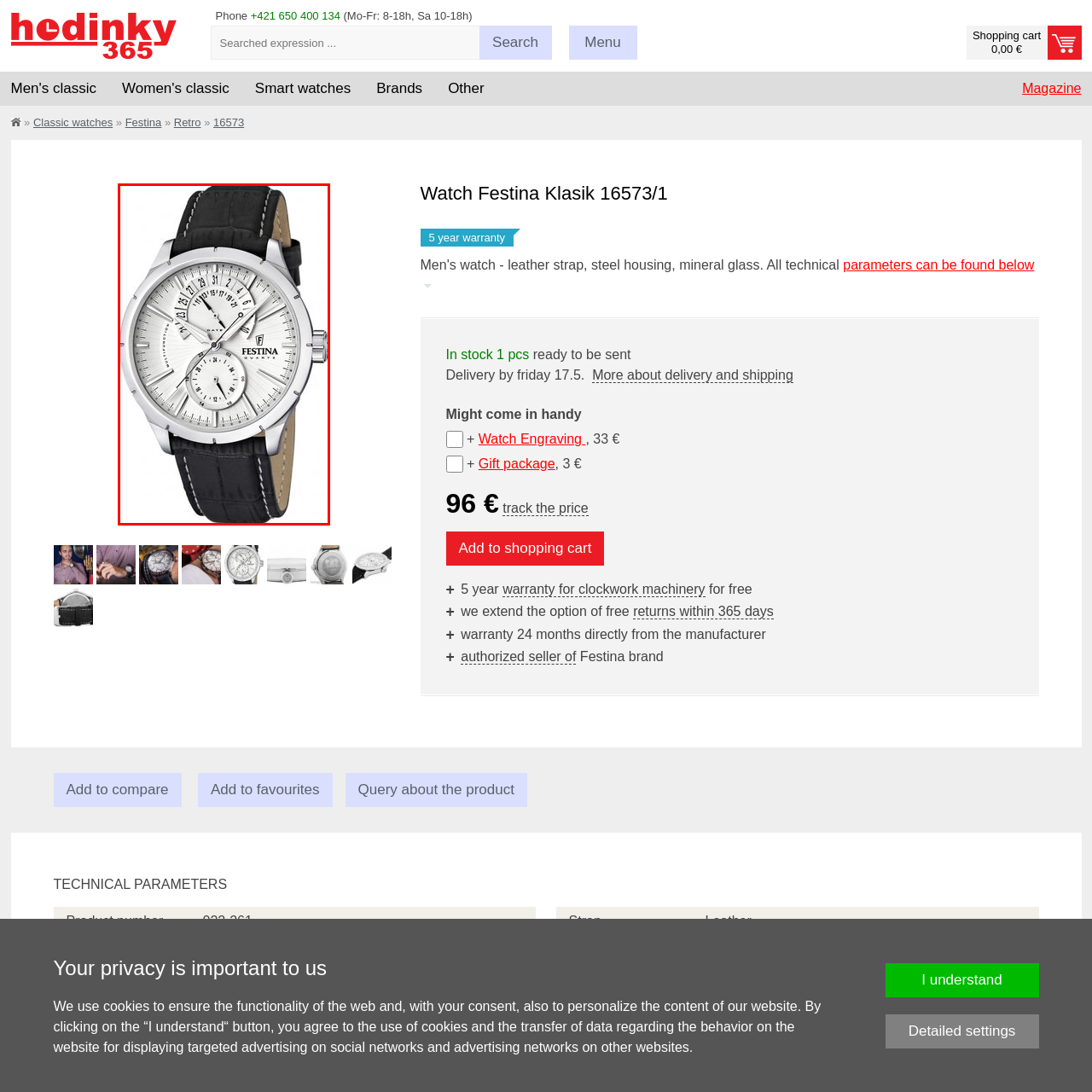Focus on the image outlined in red and offer a detailed answer to the question below, relying on the visual elements in the image:
How many years of warranty does the watch have?

The caption states that the watch comes with a '5-year warranty on clockwork machinery', which guarantees reliability and quality for the discerning wearer. This indicates that the watch has a warranty period of 5 years.